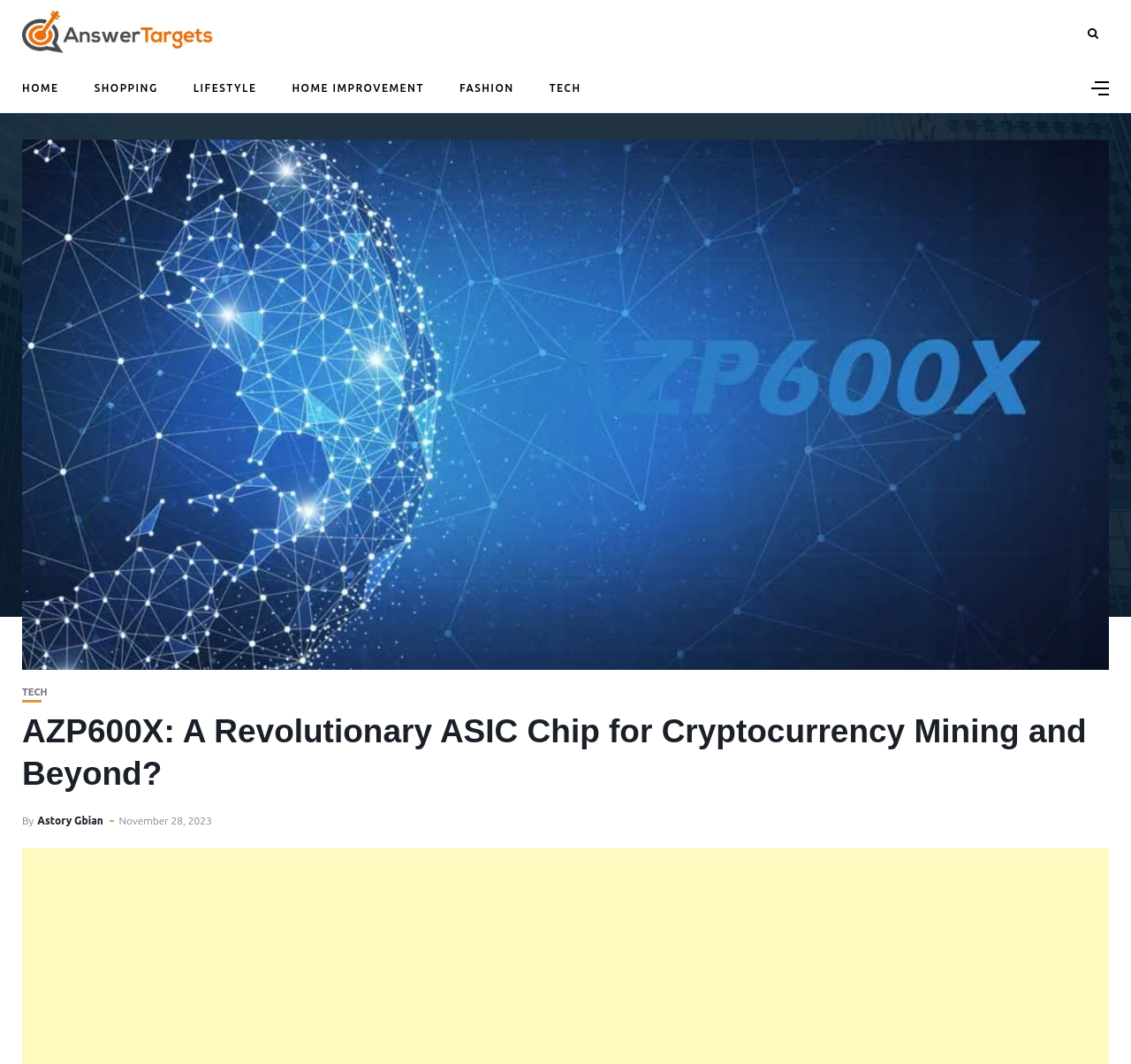How many categories are listed in the top navigation bar?
Kindly answer the question with as much detail as you can.

By examining the links in the top navigation bar, I can see that there are six categories listed: 'HOME', 'SHOPPING', 'LIFESTYLE', 'HOME IMPROVEMENT', 'FASHION', and 'TECH'.